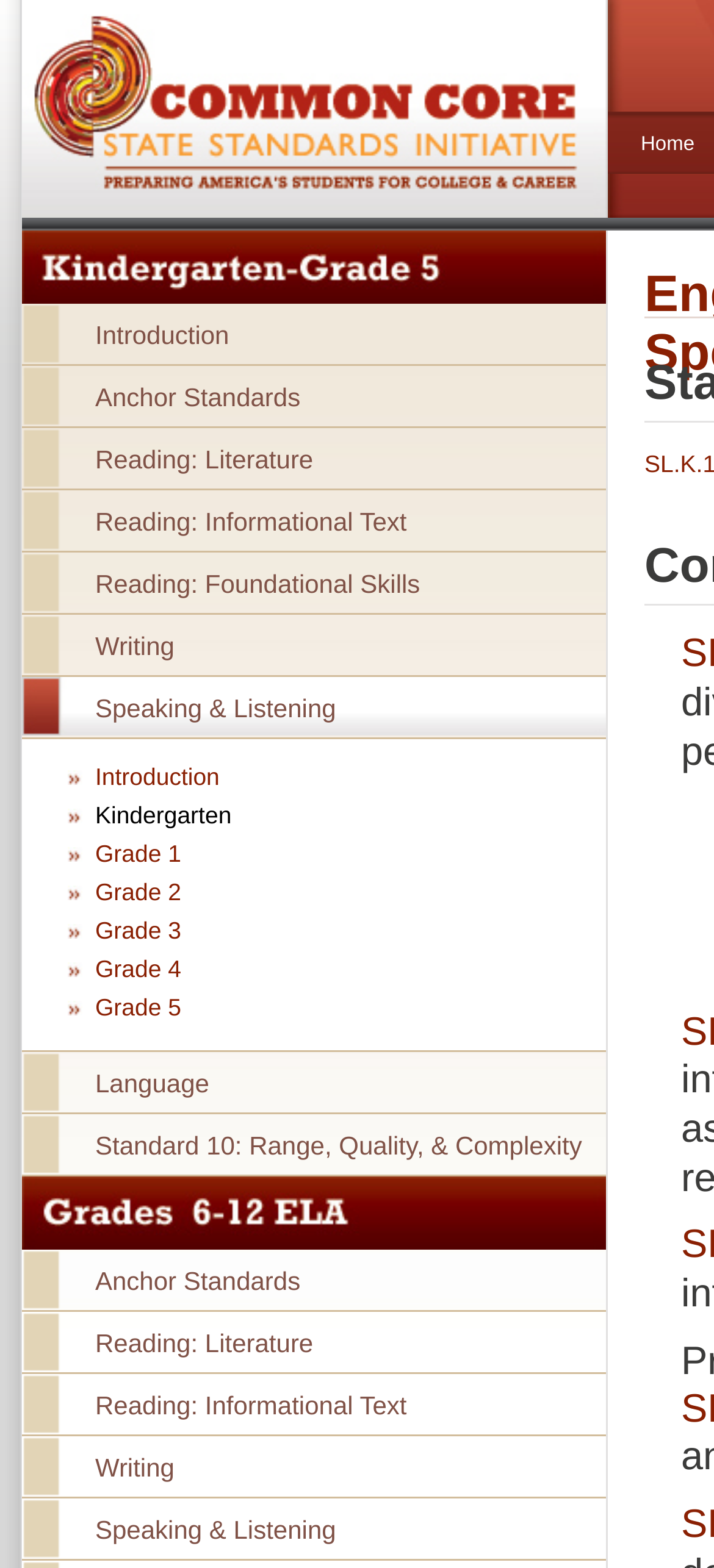Identify and provide the main heading of the webpage.

English Language Arts Standards » Speaking & Listening » Kindergarten